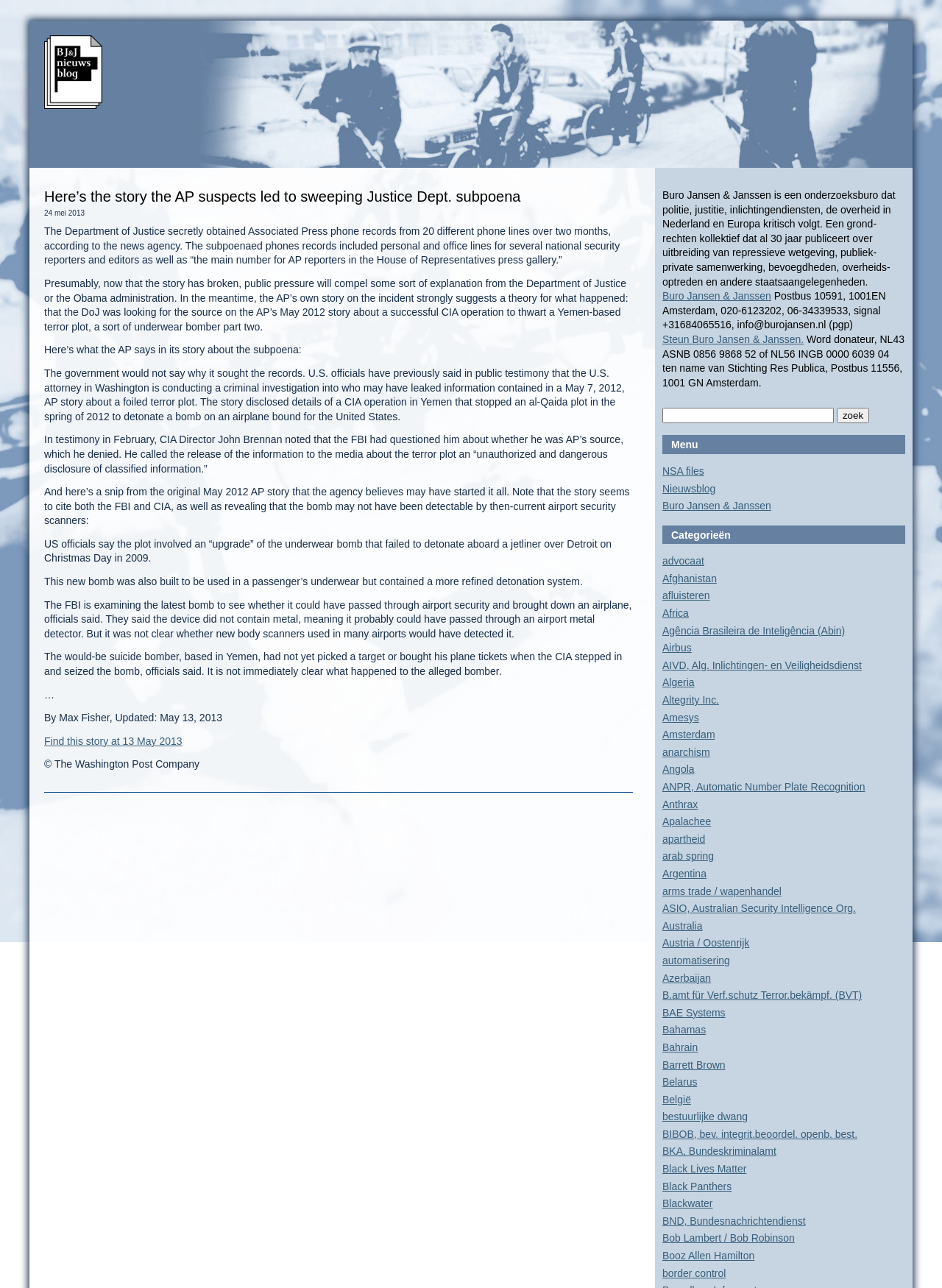Please identify the bounding box coordinates of the element's region that needs to be clicked to fulfill the following instruction: "Click the 'NSA files' link". The bounding box coordinates should consist of four float numbers between 0 and 1, i.e., [left, top, right, bottom].

[0.703, 0.361, 0.748, 0.37]